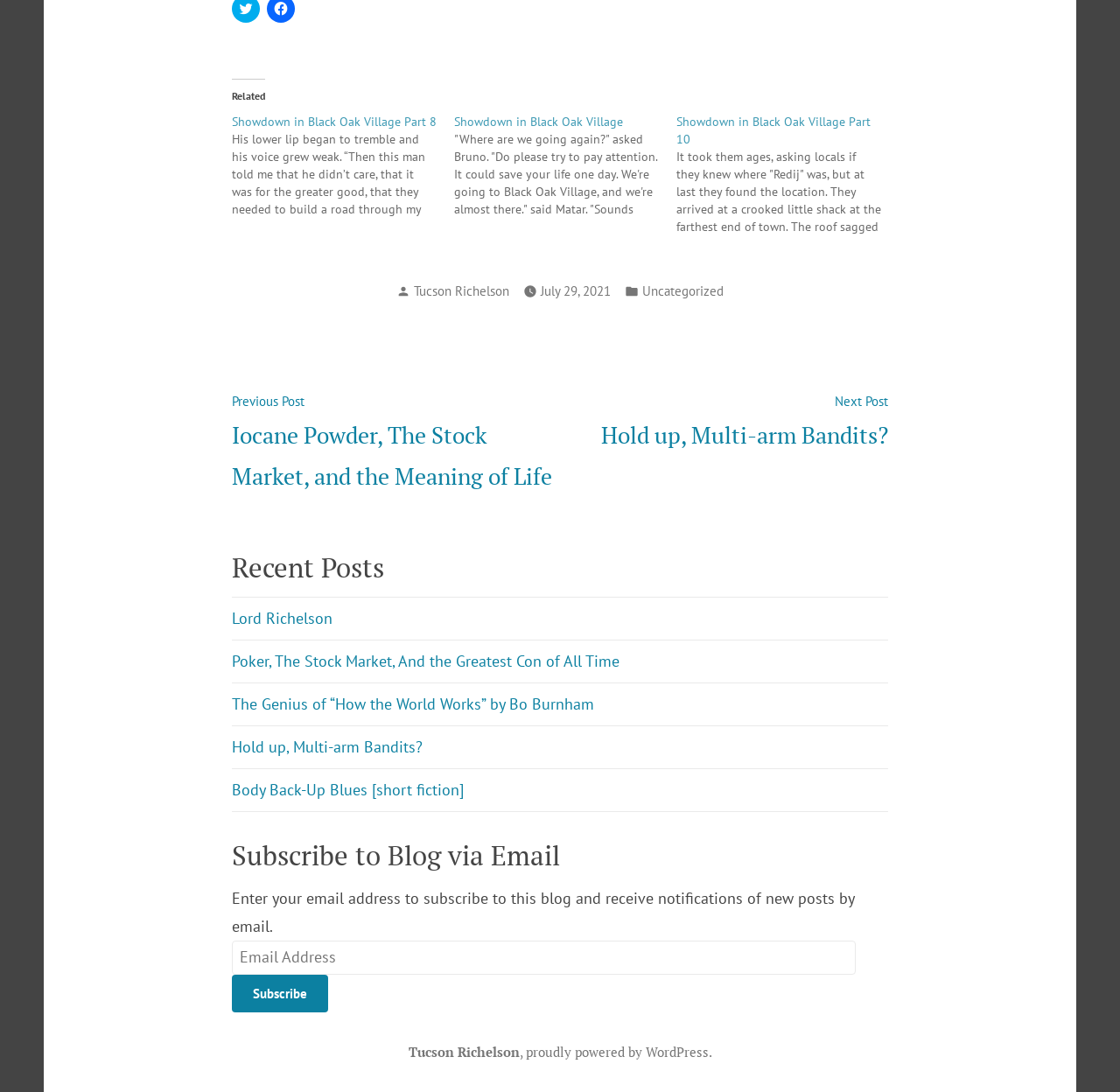Kindly provide the bounding box coordinates of the section you need to click on to fulfill the given instruction: "Click on the link to read 'Showdown in Black Oak Village'".

[0.406, 0.103, 0.604, 0.199]